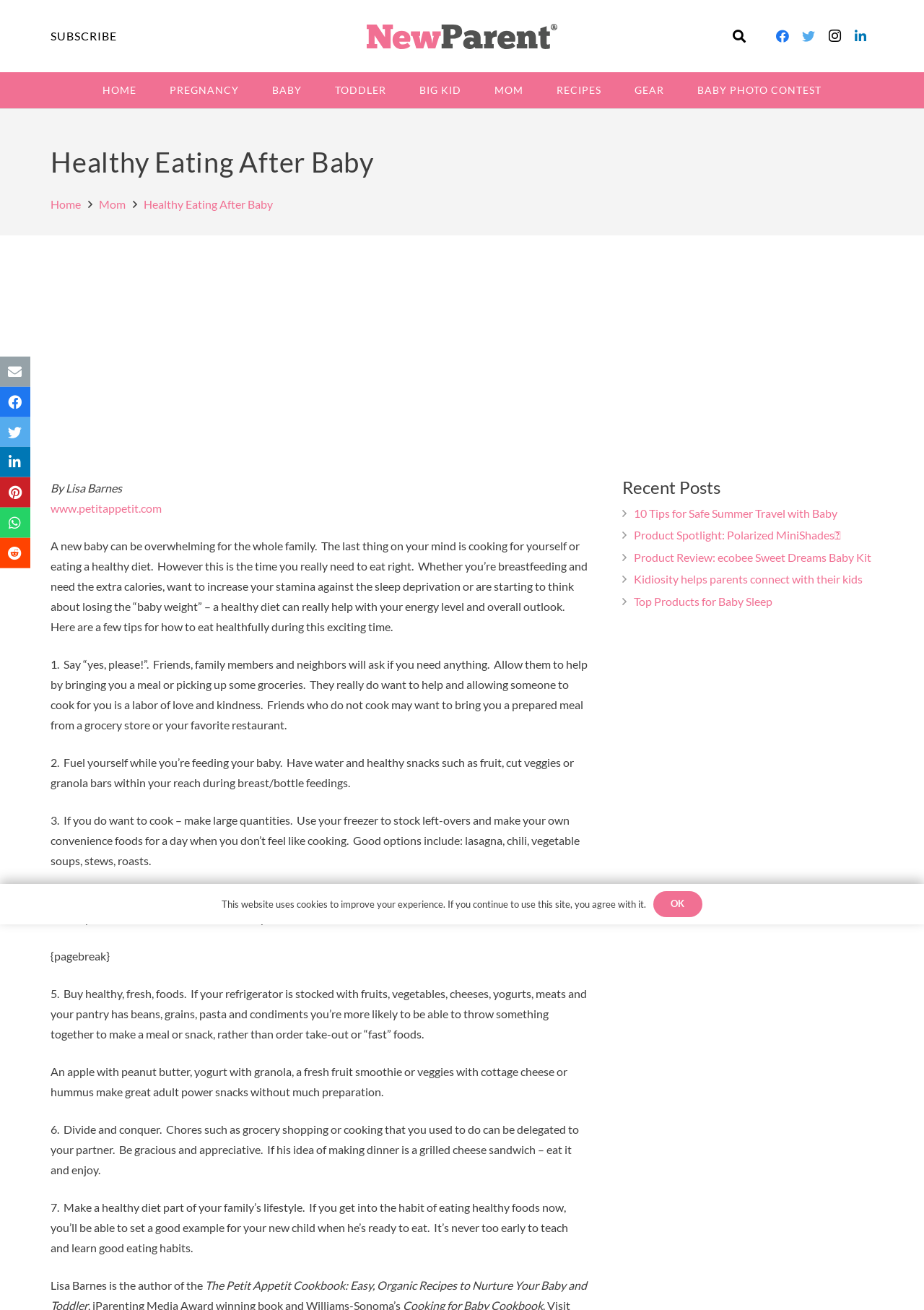Please specify the bounding box coordinates of the clickable section necessary to execute the following command: "Share this article".

[0.0, 0.295, 0.033, 0.318]